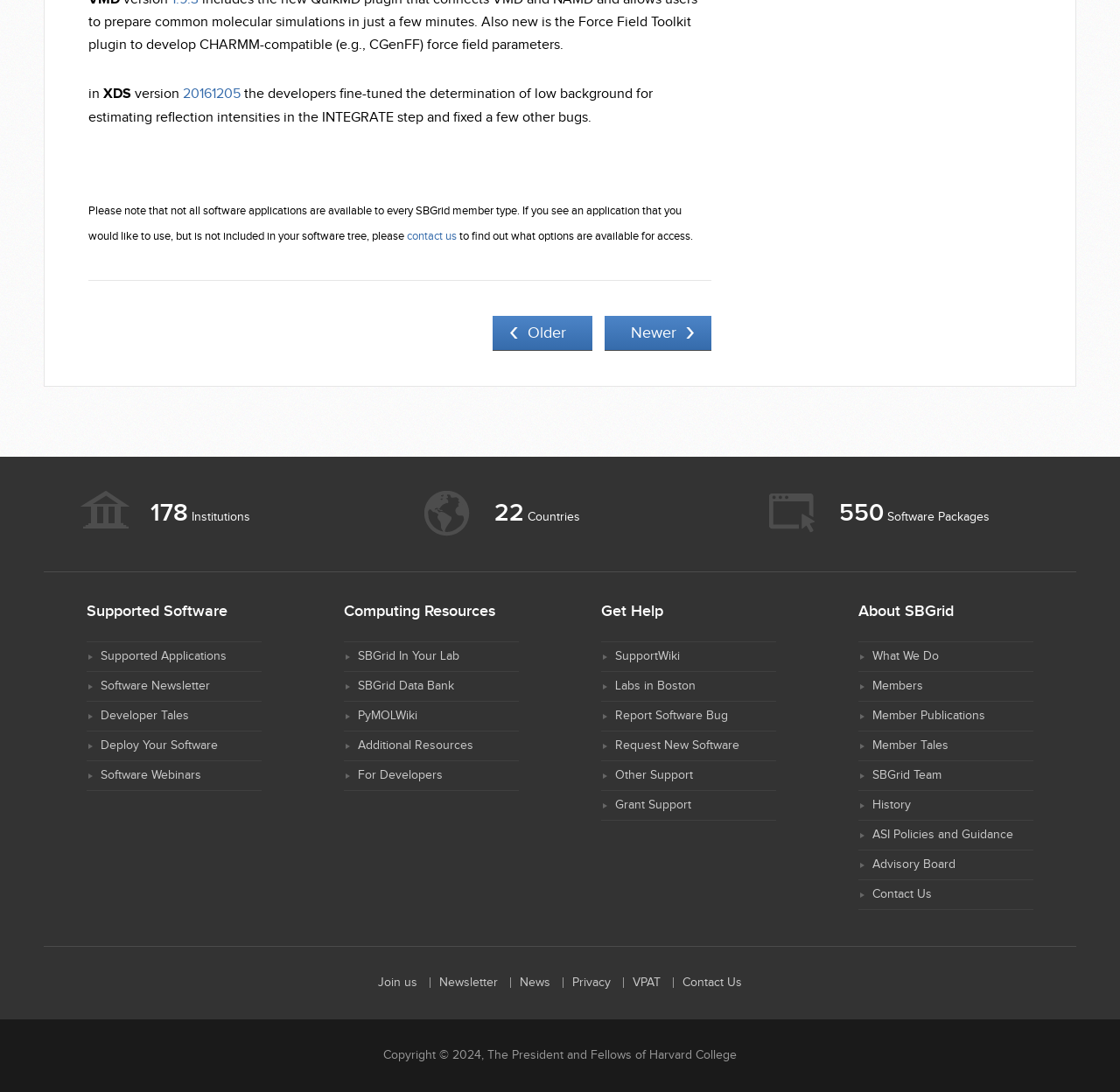Please find and report the bounding box coordinates of the element to click in order to perform the following action: "Read about Burgex, Inc. BBB Business Review". The coordinates should be expressed as four float numbers between 0 and 1, in the format [left, top, right, bottom].

None